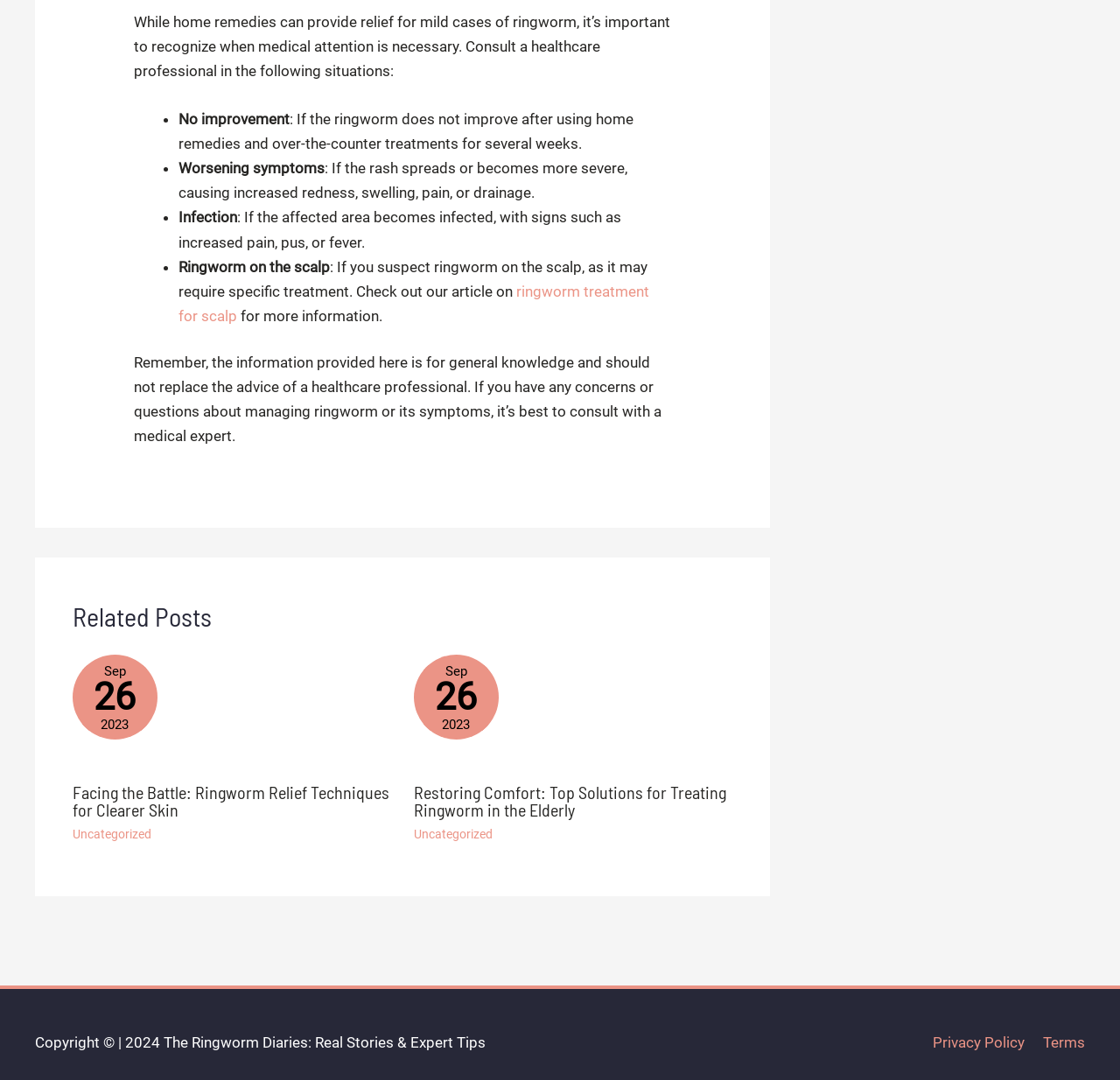Locate the bounding box of the UI element based on this description: "Contact". Provide four float numbers between 0 and 1 as [left, top, right, bottom].

None